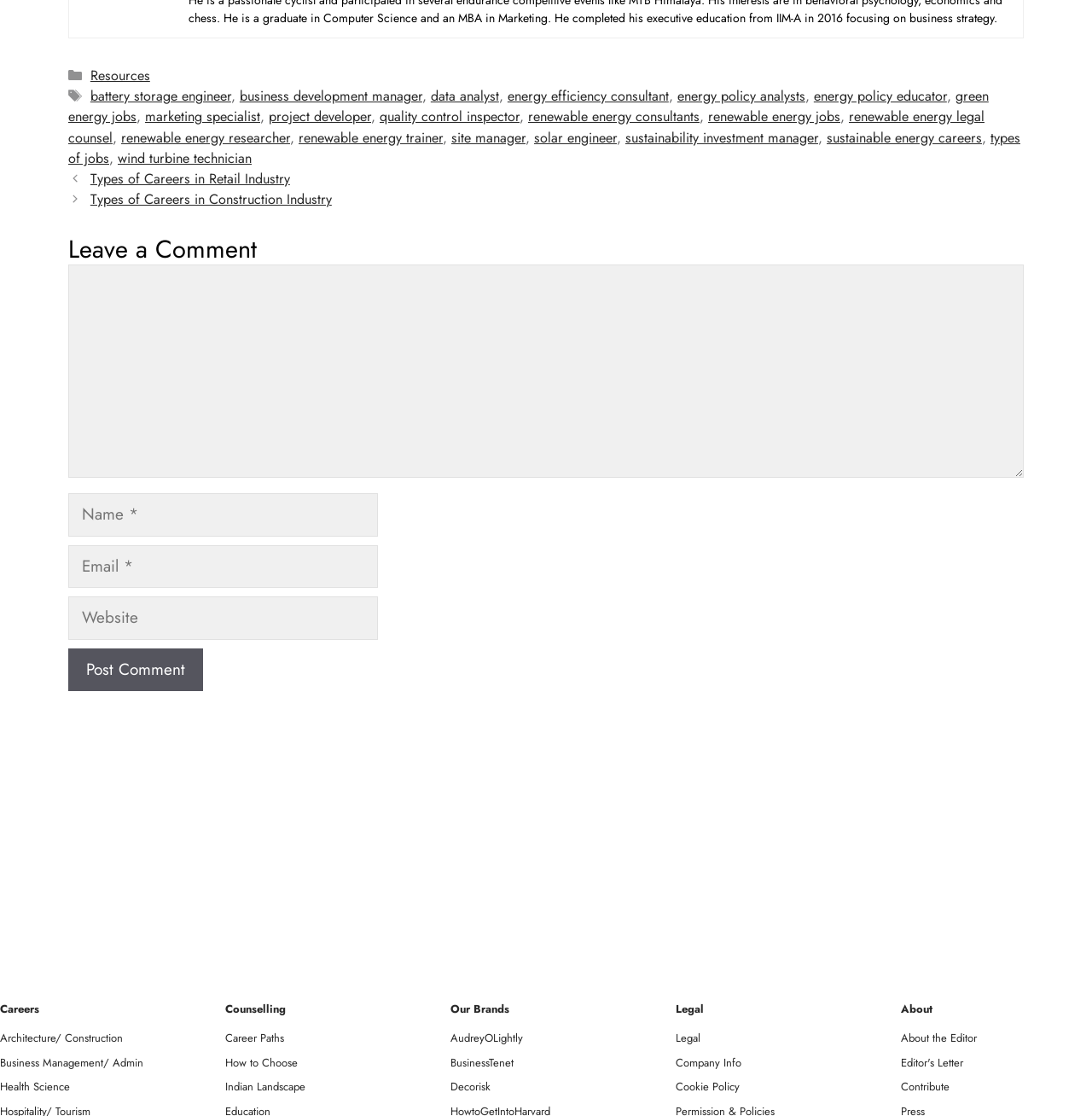From the image, can you give a detailed response to the question below:
What is the button text below the comment form?

I found a button element with the text 'Post Comment' below the comment form, which consists of several textbox elements and a heading element with the text 'Leave a Comment'. This suggests that the button is used to submit the comment form.